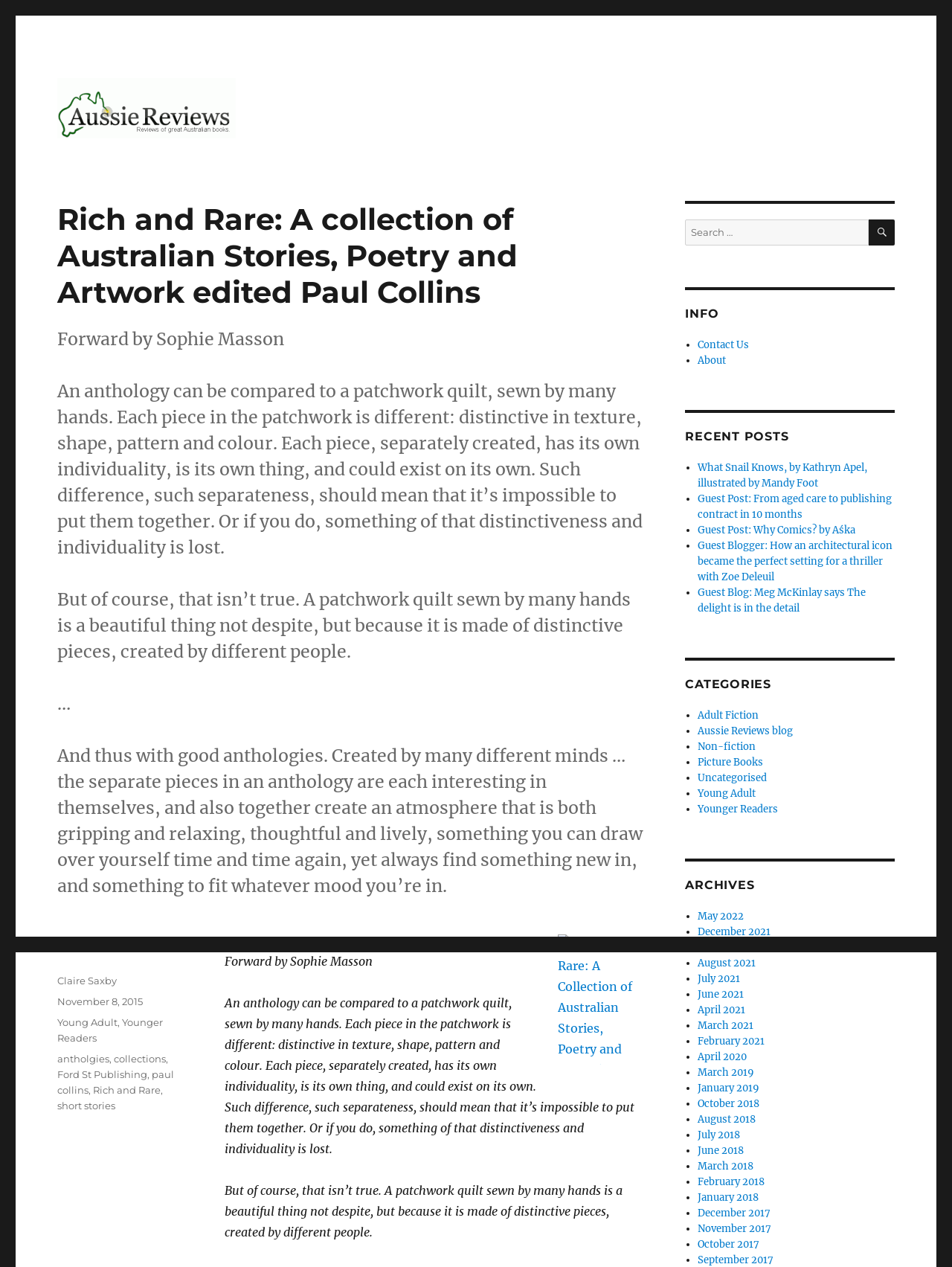How many recent posts are listed on the webpage?
Based on the visual content, answer with a single word or a brief phrase.

5